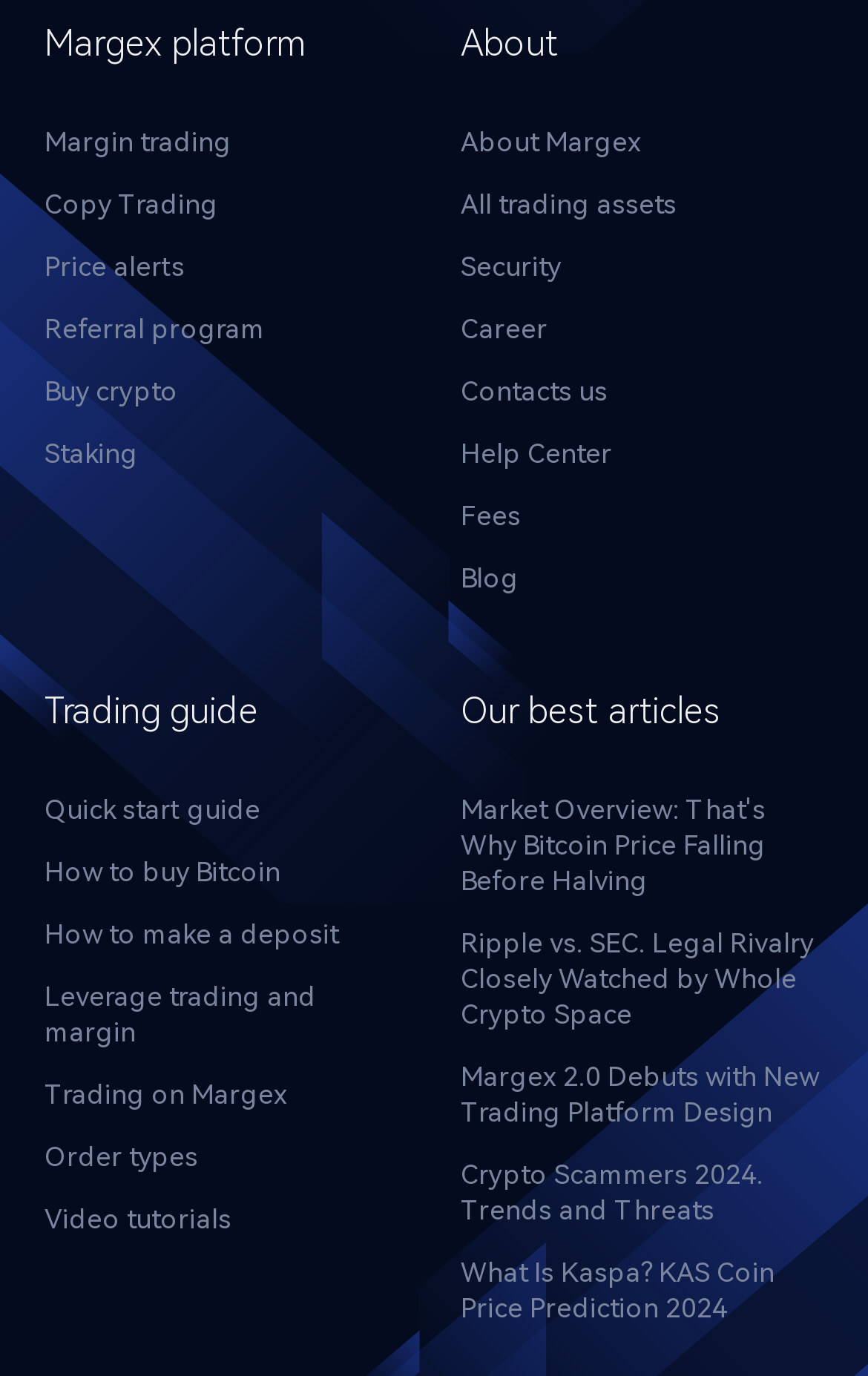Based on the description "Career", find the bounding box of the specified UI element.

[0.531, 0.228, 0.631, 0.251]